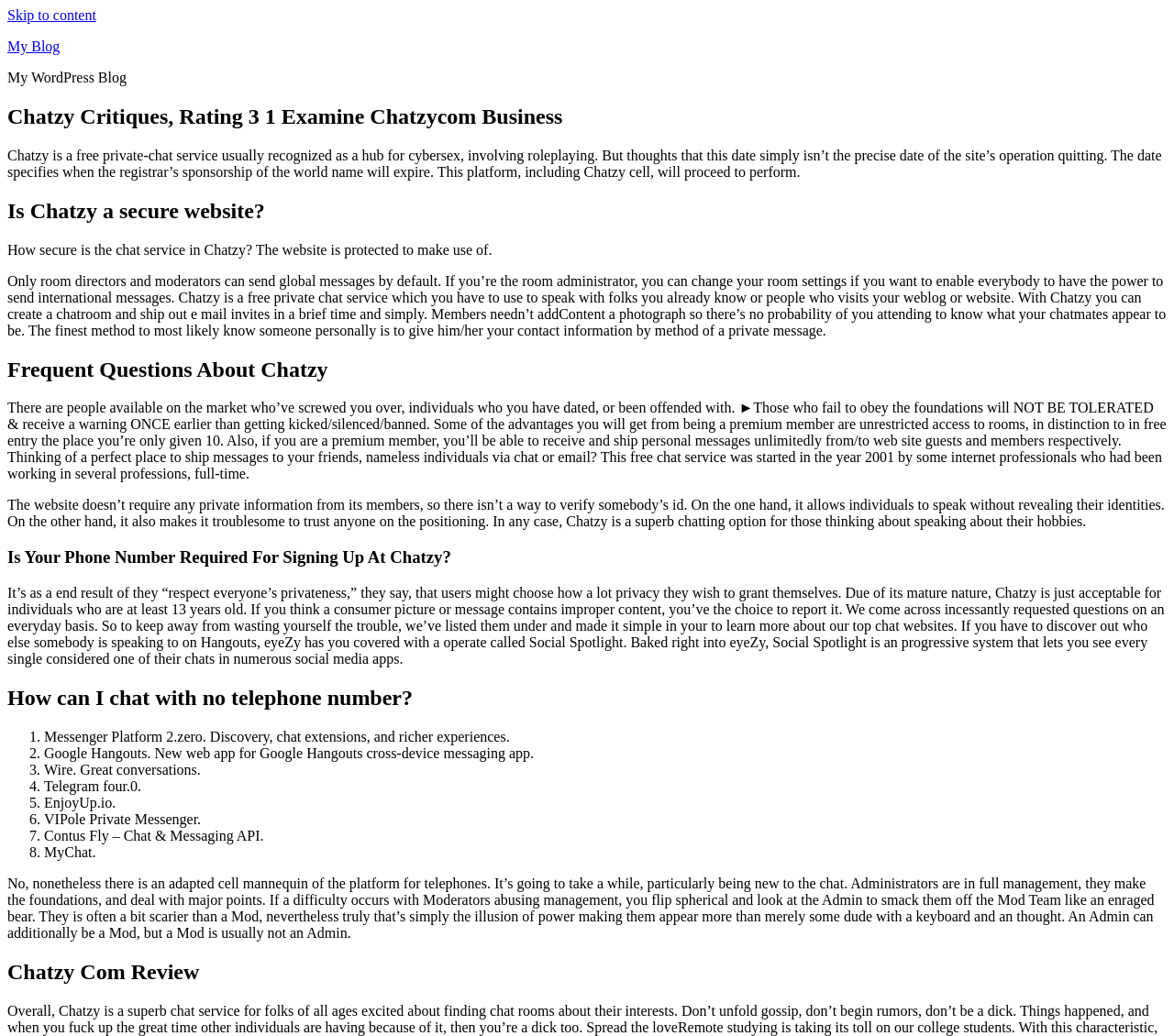Please determine the primary heading and provide its text.

Chatzy Critiques, Rating 3 1 Examine Chatzycom Business